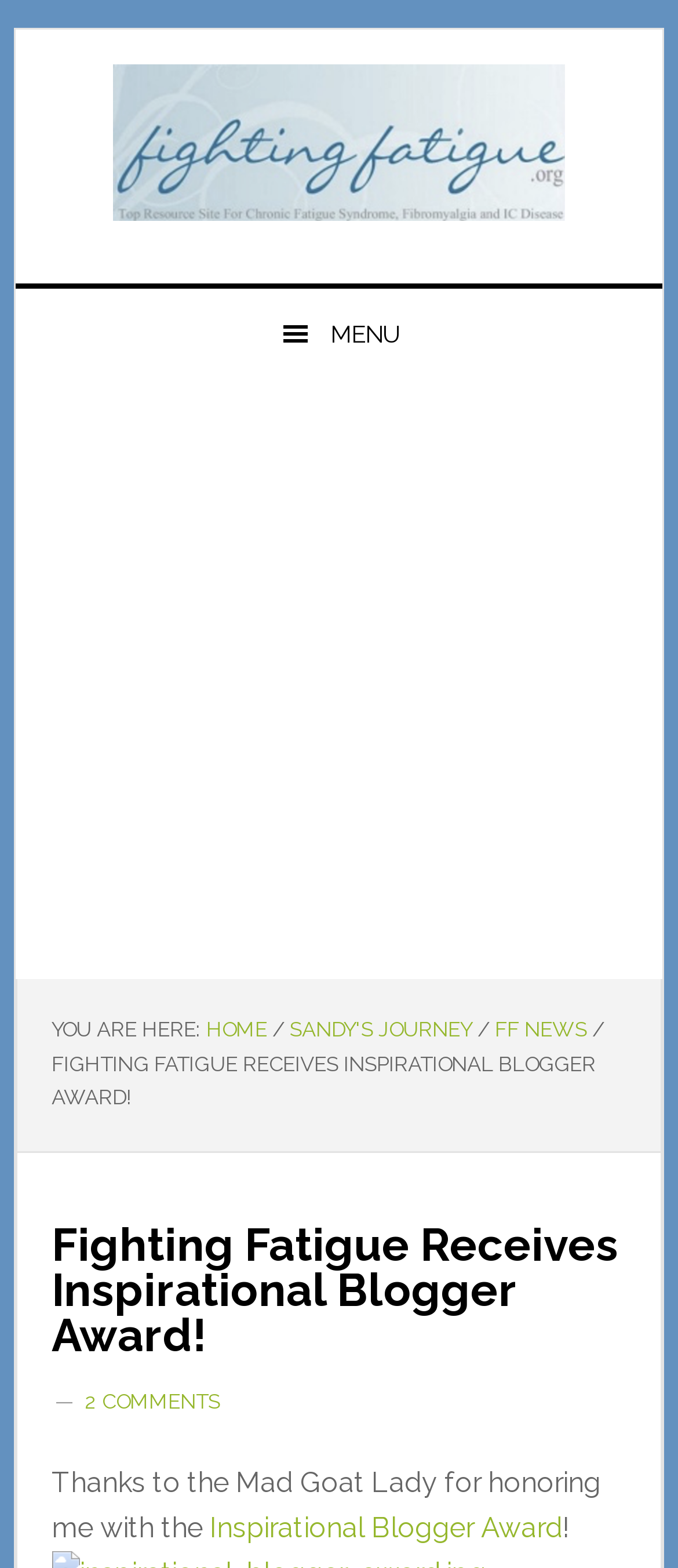Please find the main title text of this webpage.

Fighting Fatigue Receives Inspirational Blogger Award!